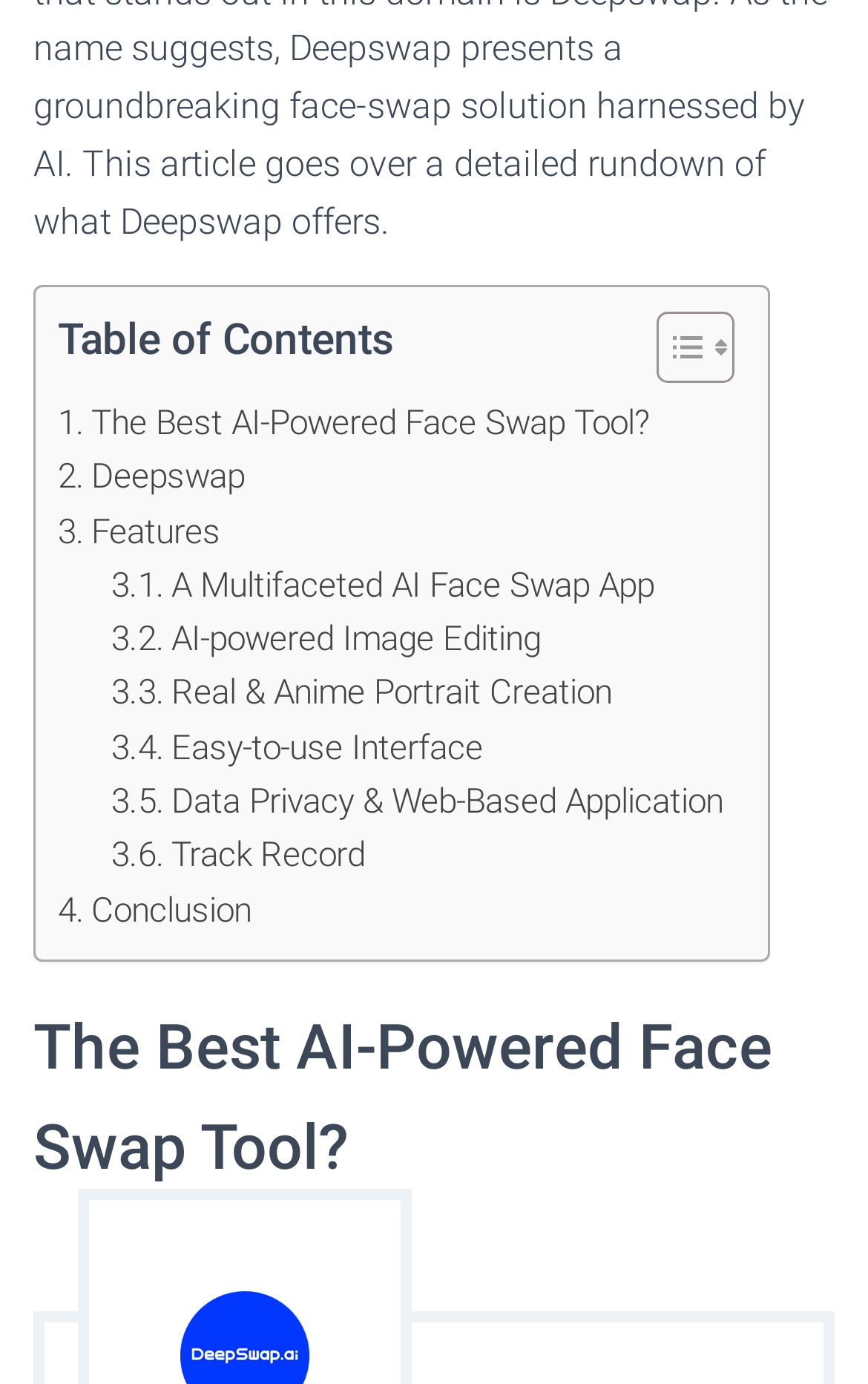Find the bounding box coordinates of the element you need to click on to perform this action: 'Read about The Best AI-Powered Face Swap Tool?'. The coordinates should be represented by four float values between 0 and 1, in the format [left, top, right, bottom].

[0.067, 0.286, 0.749, 0.325]